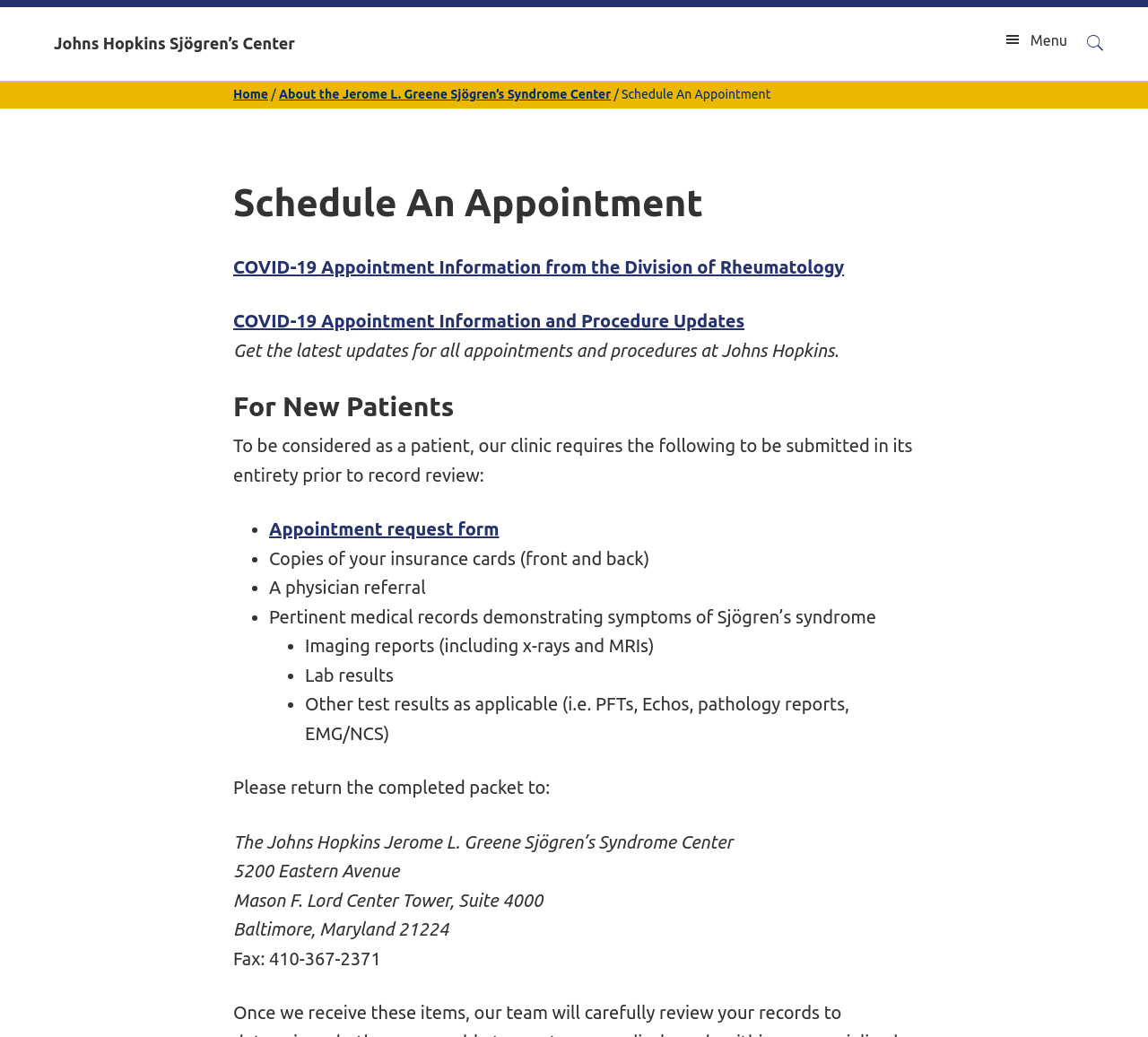Kindly respond to the following question with a single word or a brief phrase: 
Where should the completed packet be returned to?

The Johns Hopkins Jerome L. Greene Sjögren’s Syndrome Center